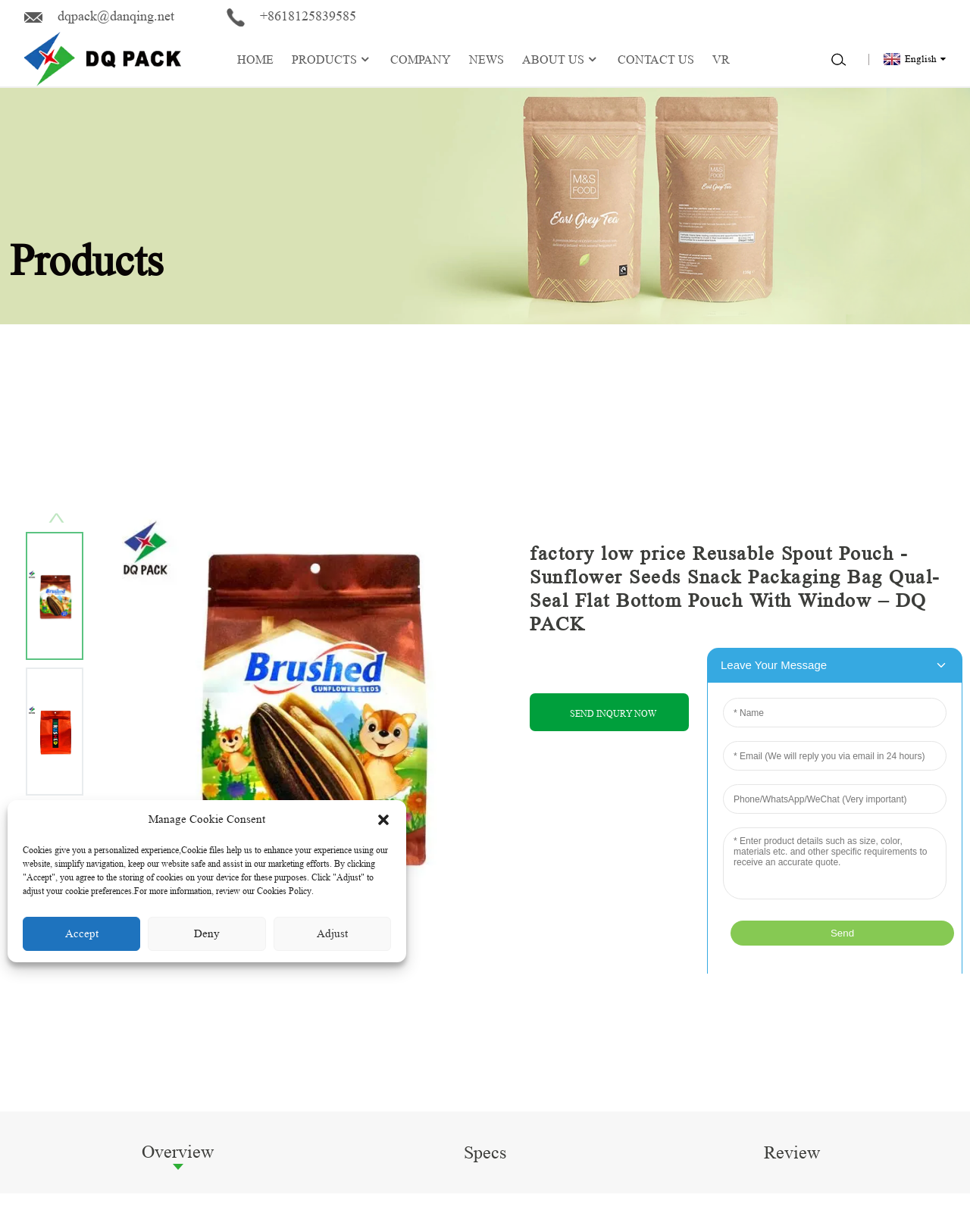Utilize the information from the image to answer the question in detail:
How many navigation menu items are available on this webpage?

By examining the webpage structure, I can see that there are 7 navigation menu items: HOME, PRODUCTS, COMPANY, NEWS, ABOUT US, CONTACT US, and VR. These menu items are likely used to navigate to different sections of the website.